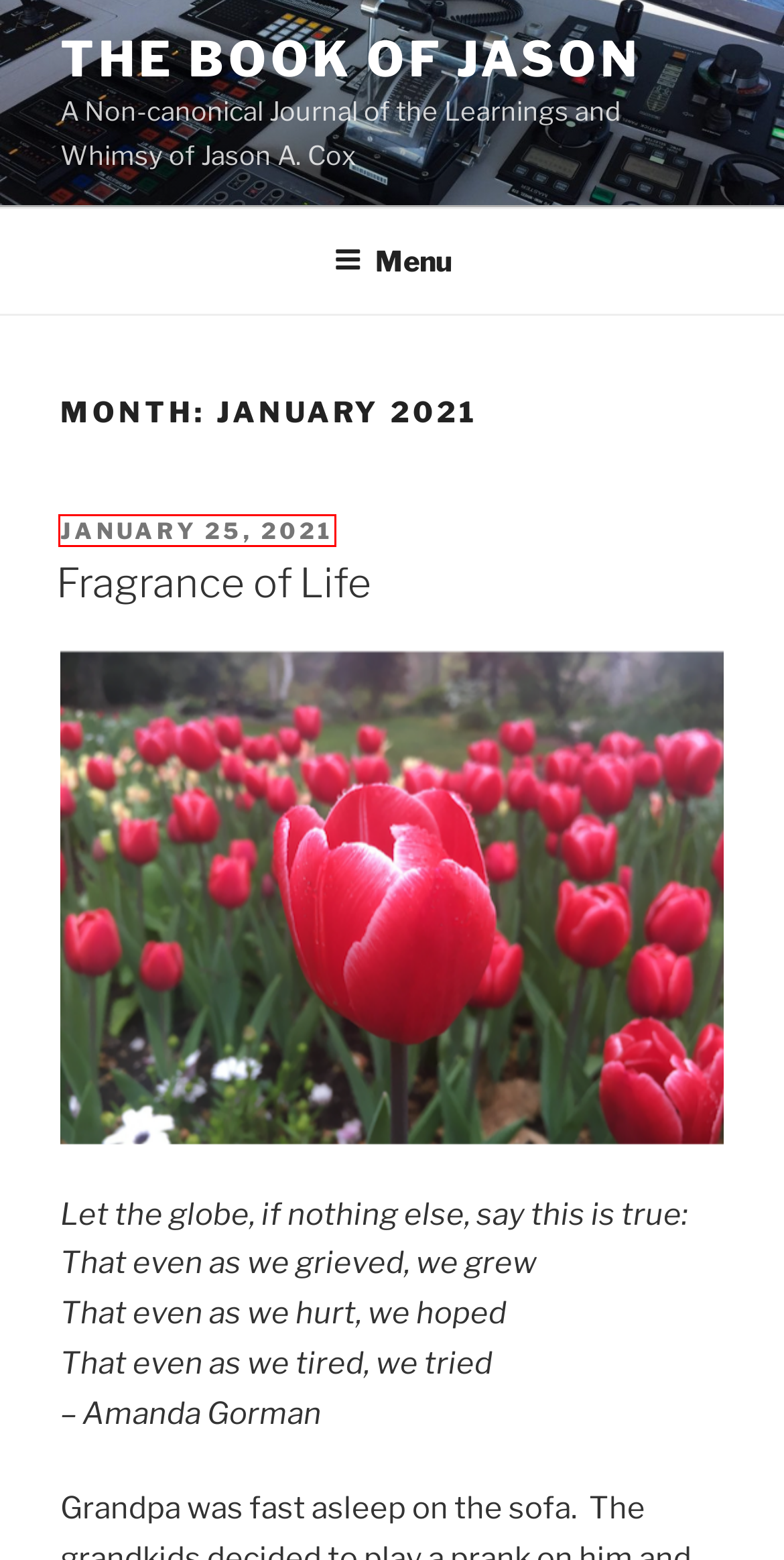Examine the screenshot of the webpage, noting the red bounding box around a UI element. Pick the webpage description that best matches the new page after the element in the red bounding box is clicked. Here are the candidates:
A. September 2020 – The Book of Jason
B. Be a Leader – The Book of Jason
C. Containers – The Book of Jason
D. September 2022 – The Book of Jason
E. February 2024 – The Book of Jason
F. Fragrance of Life – The Book of Jason
G. The Book of Jason – A Non-canonical Journal of the Learnings and Whimsy of Jason A. Cox
H. July 2017 – The Book of Jason

F